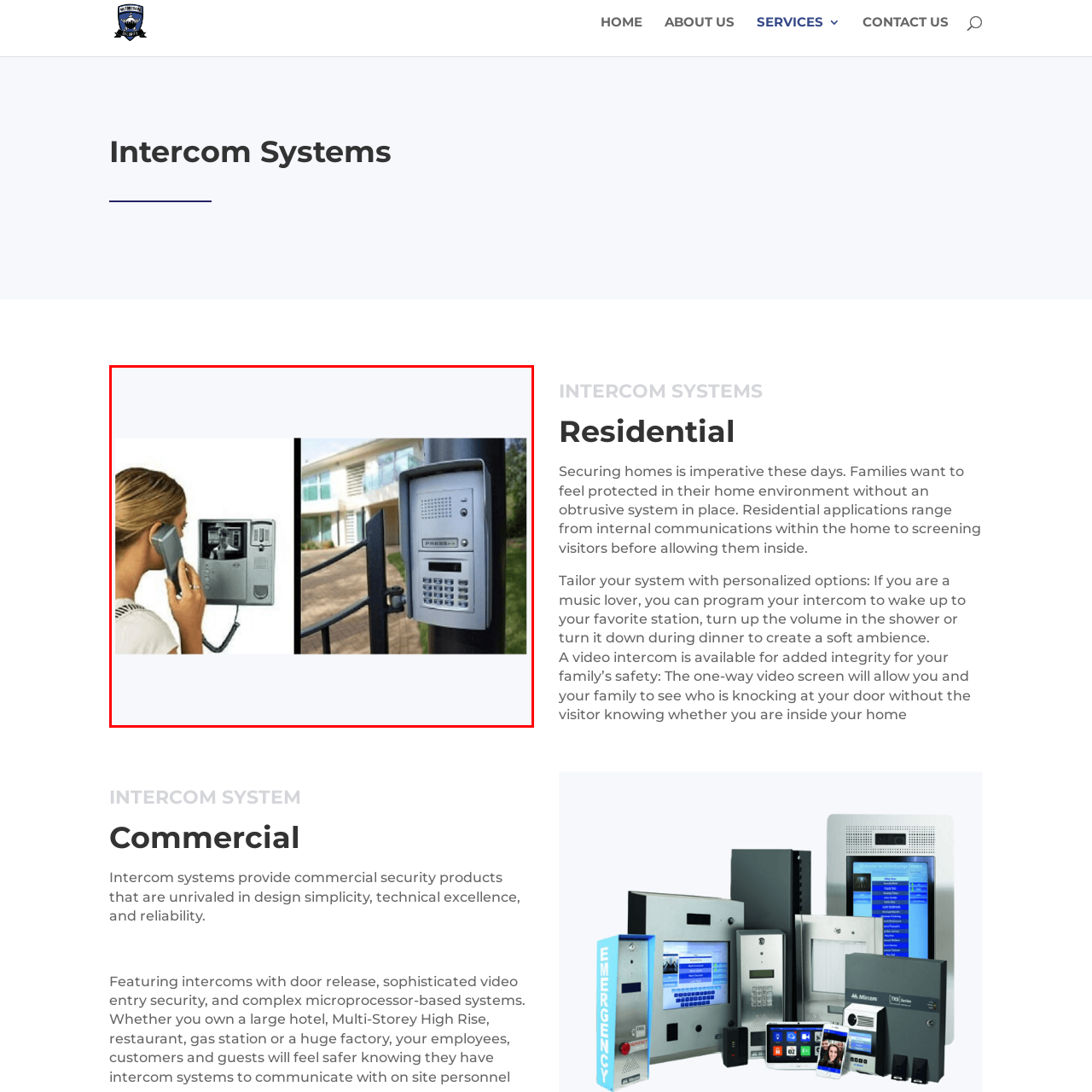Craft a detailed explanation of the image surrounded by the red outline.

The image showcases a modern intercom system designed for residential and commercial use. On the left, a woman is seen using an indoor unit featuring a video screen, which allows her to see who is at the door while speaking with them. This kind of intercom enhances security by providing visual confirmation of visitors. 

On the right, an outdoor intercom unit is mounted beside a gate. It includes a keypad for entering codes, offering an additional layer of keyless entry security. This advanced setup allows for seamless communication between the inside of the property and visitors outside, making it a vital component for modern home and business security systems. The presence of such devices reflects the growing demand for safe and efficient means of managing entry points to properties.